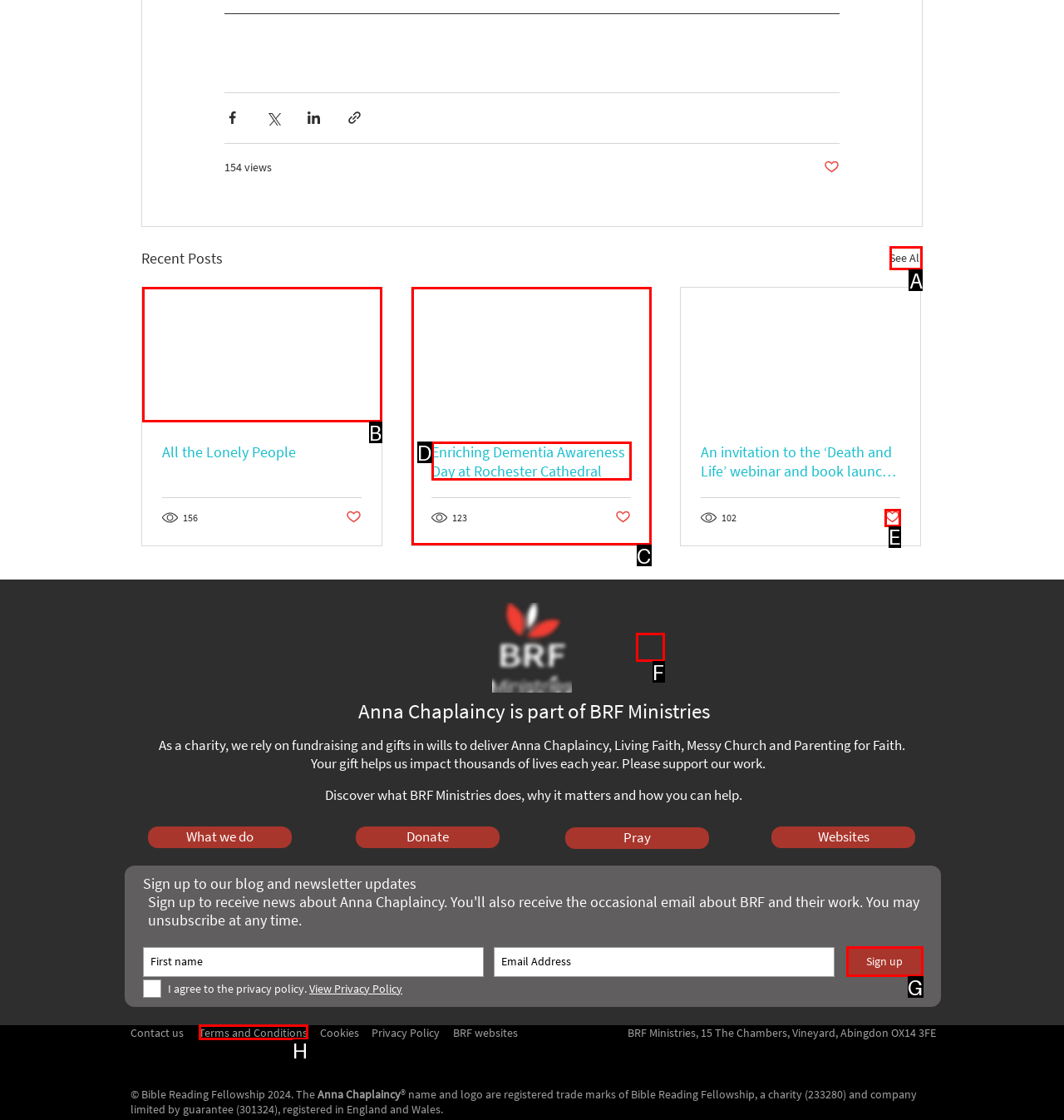Specify which element within the red bounding boxes should be clicked for this task: View all recent posts Respond with the letter of the correct option.

A